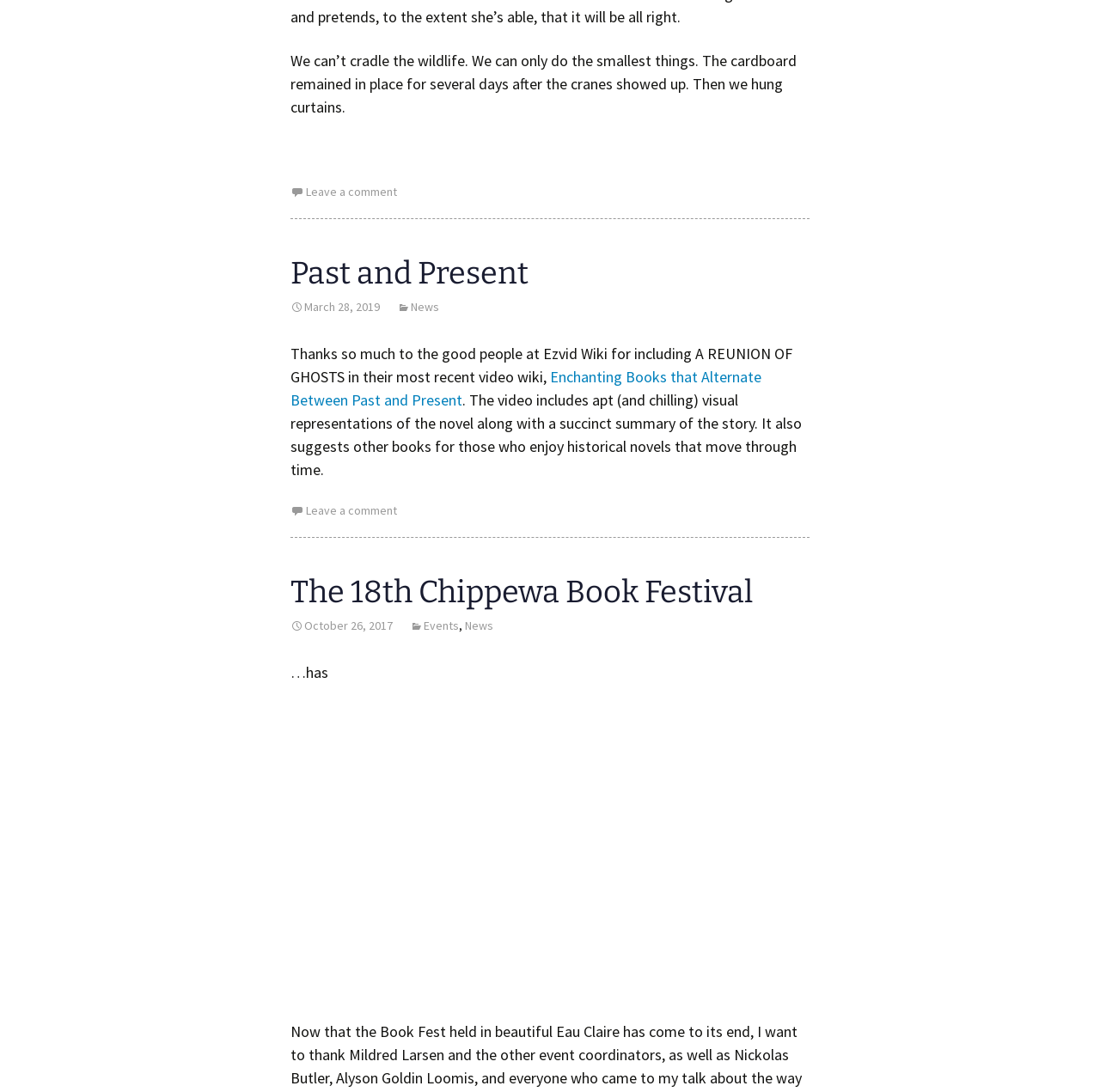Locate the bounding box coordinates of the area where you should click to accomplish the instruction: "Read more about The 18th Chippewa Book Festival".

[0.264, 0.525, 0.684, 0.559]